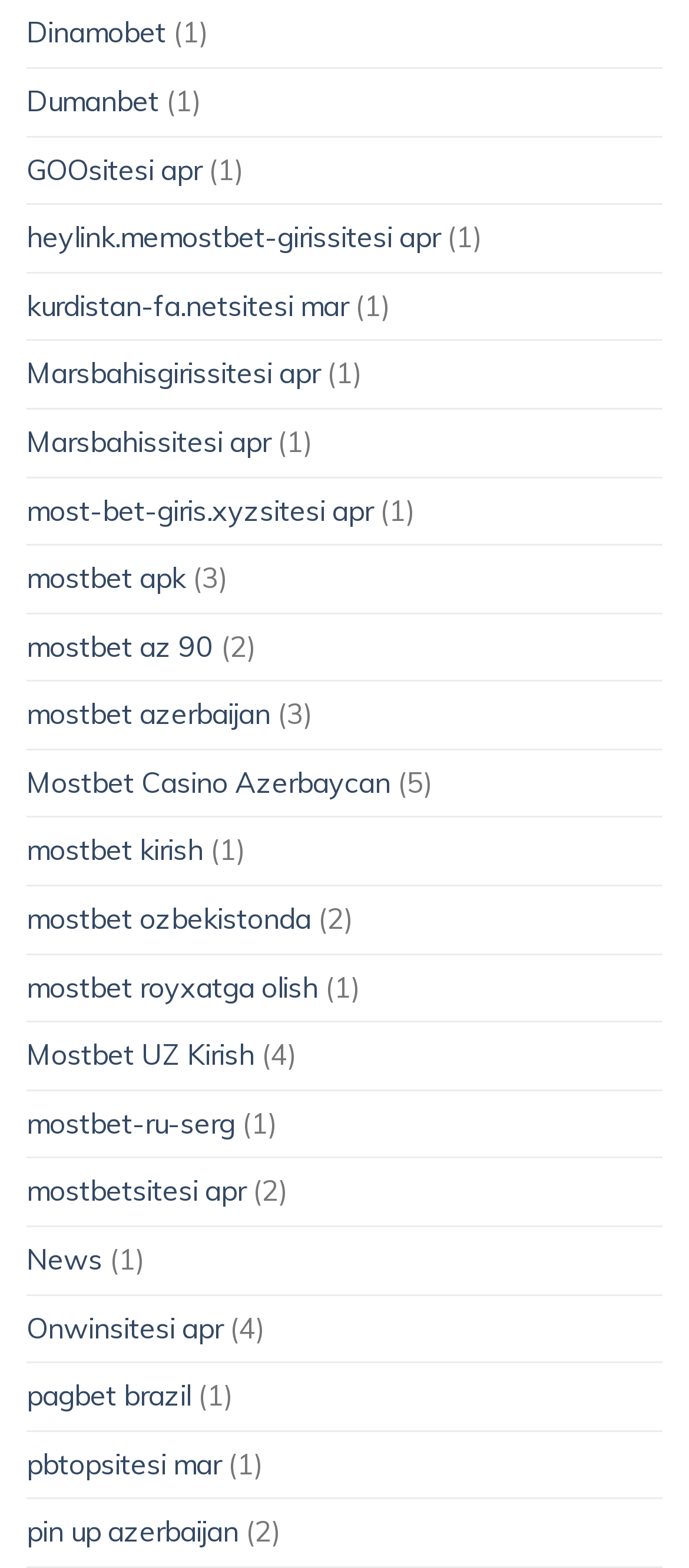Give a short answer using one word or phrase for the question:
What is the last link on the webpage?

pin up azerbaijan